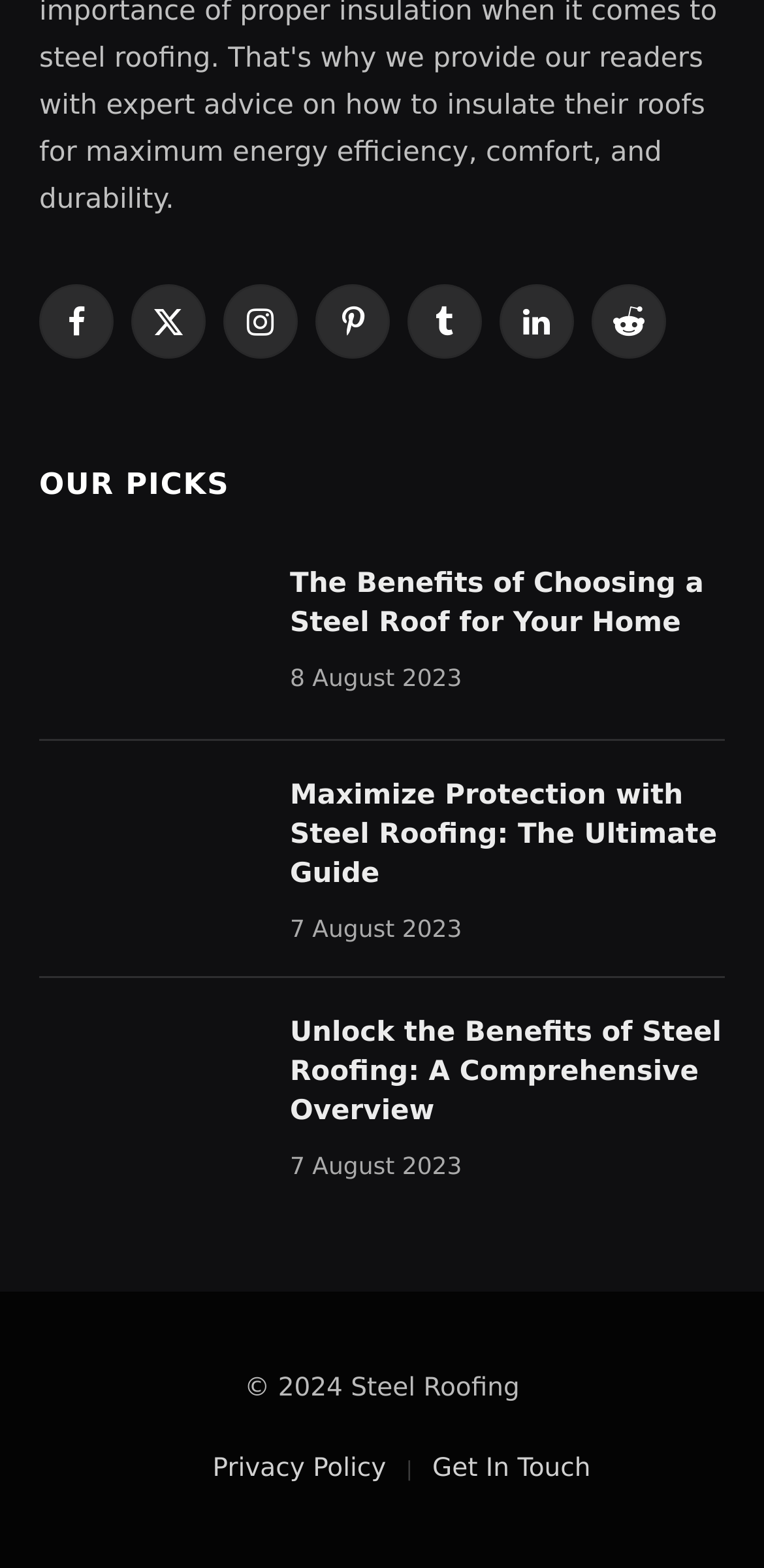Find the bounding box coordinates of the element's region that should be clicked in order to follow the given instruction: "Get In Touch". The coordinates should consist of four float numbers between 0 and 1, i.e., [left, top, right, bottom].

[0.566, 0.928, 0.773, 0.947]